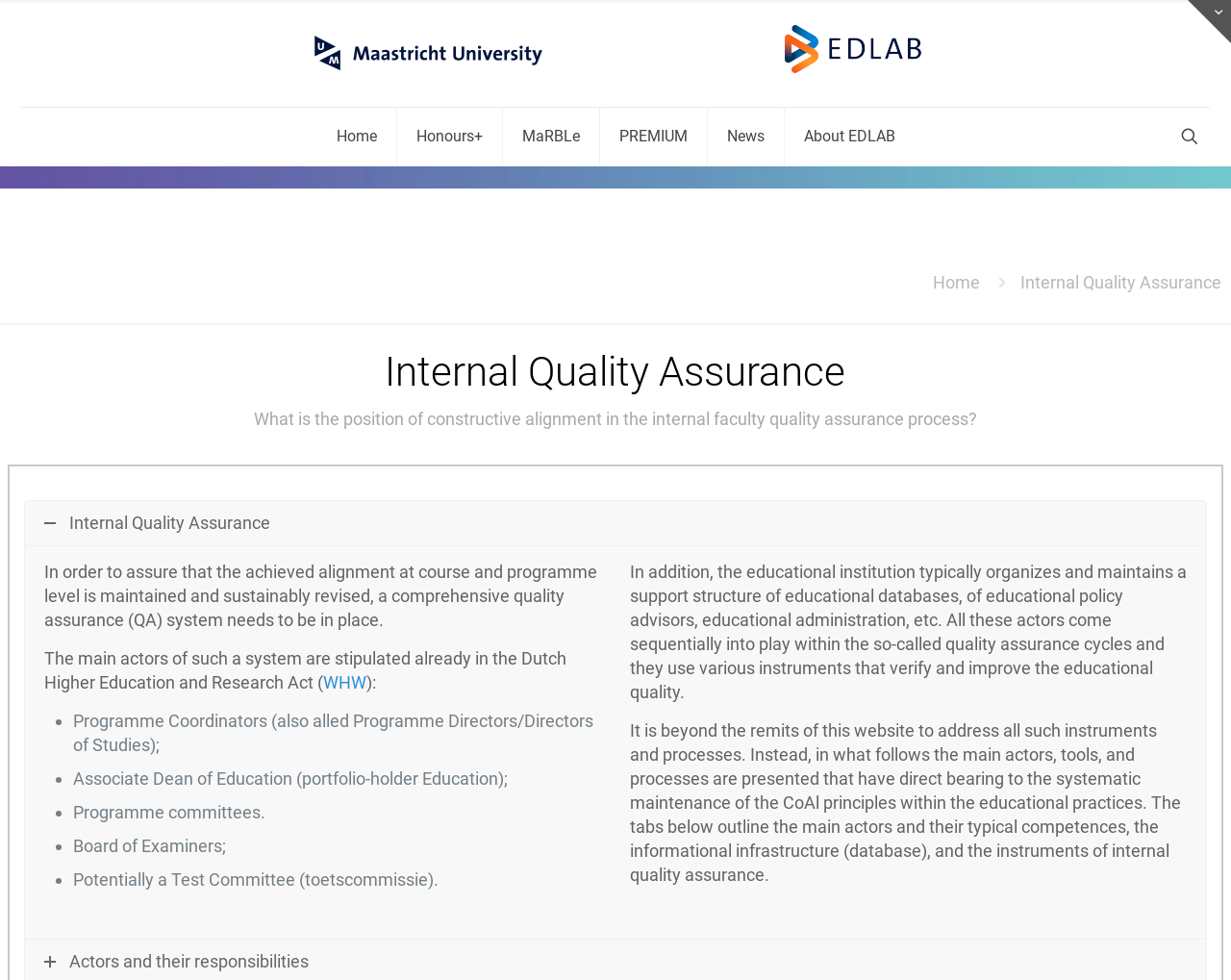Highlight the bounding box coordinates of the region I should click on to meet the following instruction: "Search for something".

[0.956, 0.127, 0.977, 0.152]